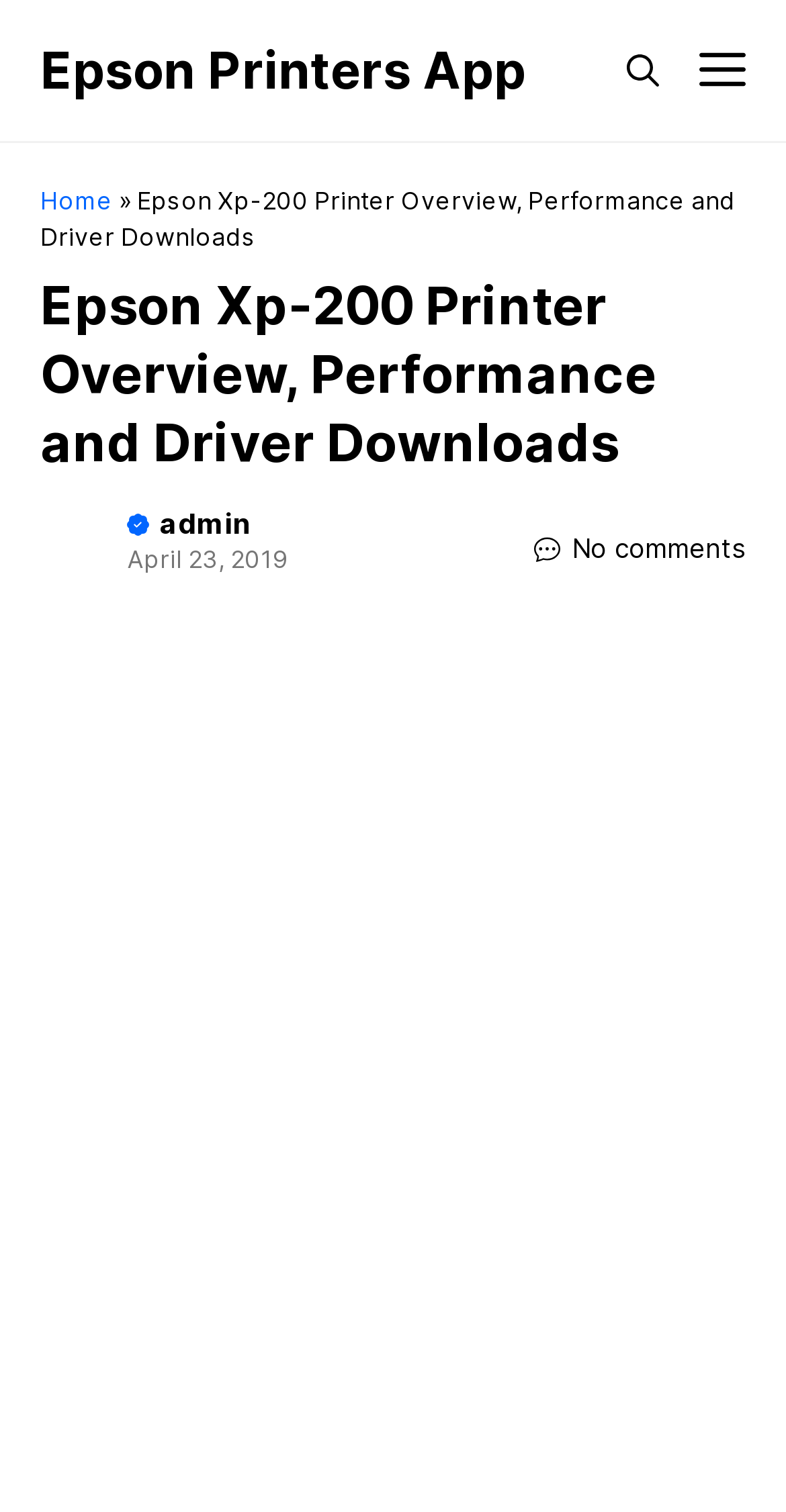How many navigation buttons are in the top-right corner?
Answer the question with a single word or phrase by looking at the picture.

2